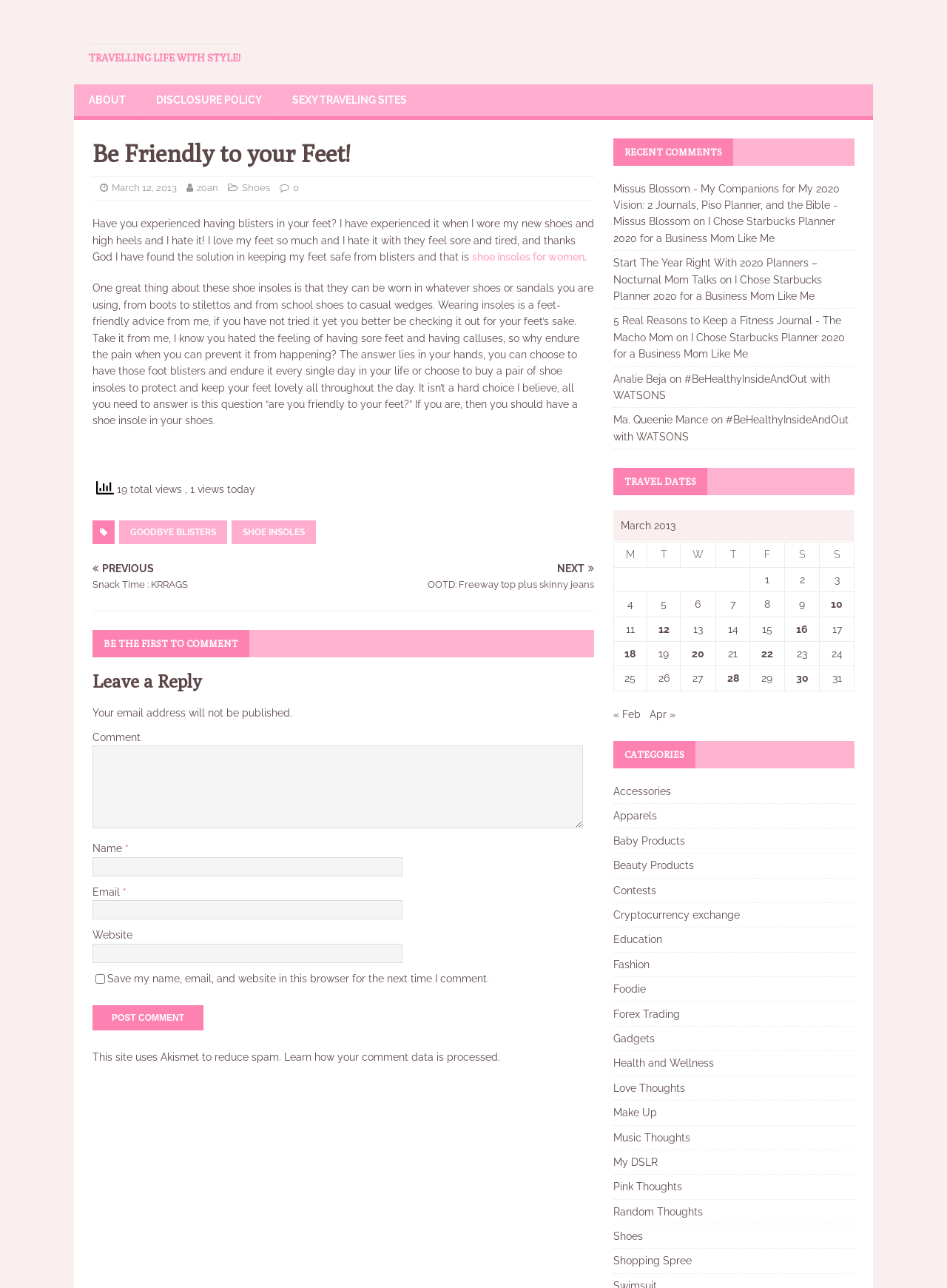Please determine the bounding box coordinates of the element to click in order to execute the following instruction: "View the travel dates for March 2013". The coordinates should be four float numbers between 0 and 1, specified as [left, top, right, bottom].

[0.647, 0.363, 0.902, 0.385]